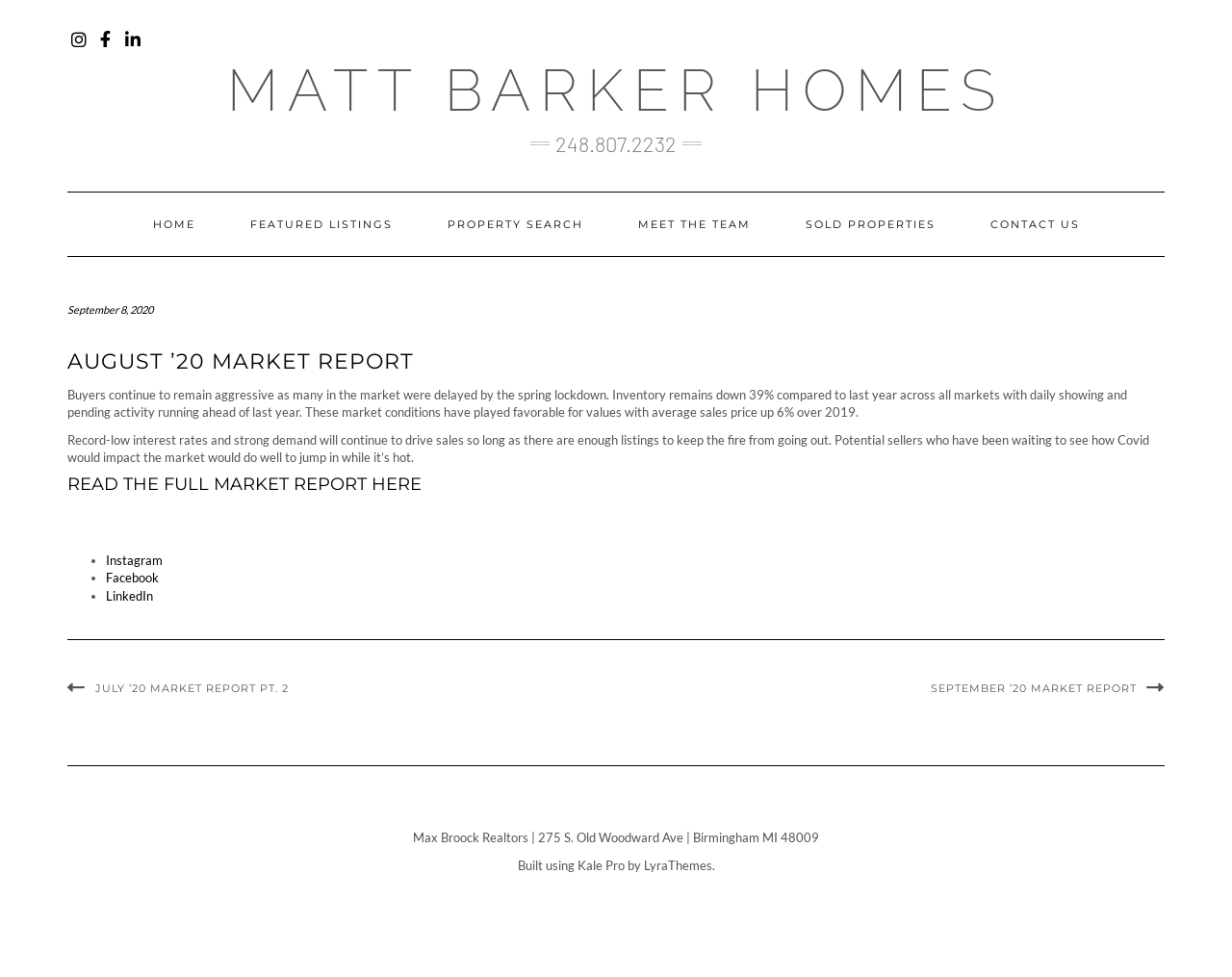Find the bounding box coordinates for the element described here: "LyraThemes".

[0.522, 0.878, 0.578, 0.893]